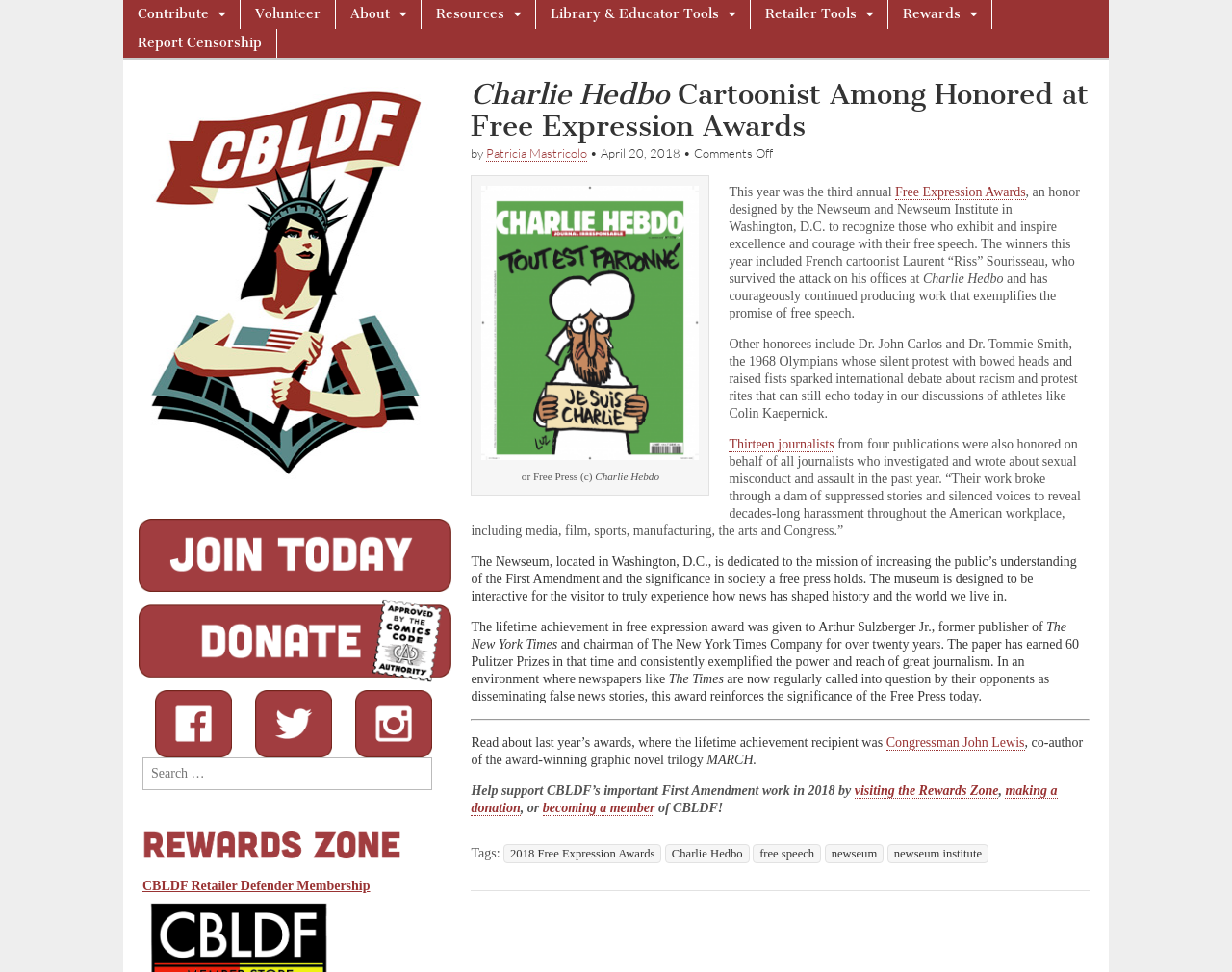What is the main heading of this webpage? Please extract and provide it.

Charlie Hedbo Cartoonist Among Honored at Free Expression Awards